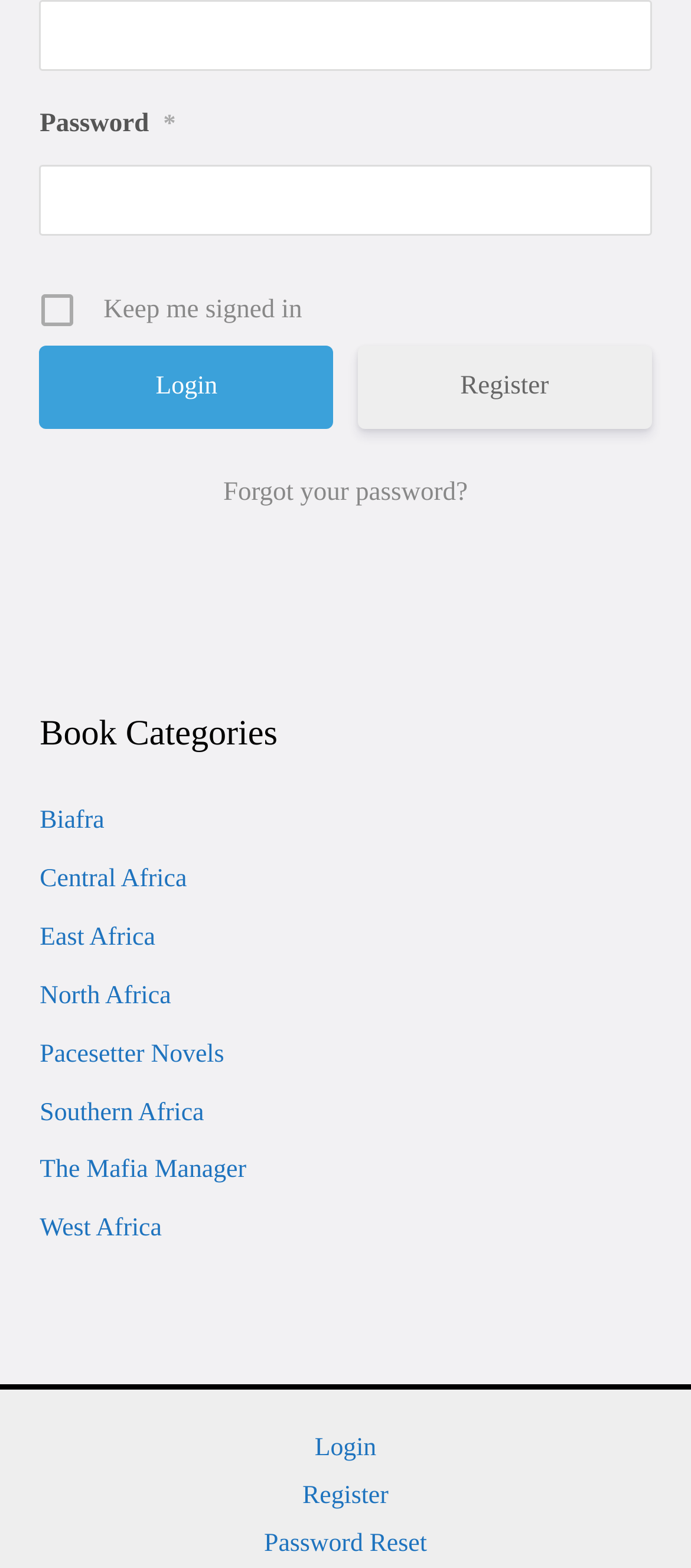Please determine the bounding box coordinates of the area that needs to be clicked to complete this task: 'Register'. The coordinates must be four float numbers between 0 and 1, formatted as [left, top, right, bottom].

[0.518, 0.22, 0.942, 0.274]